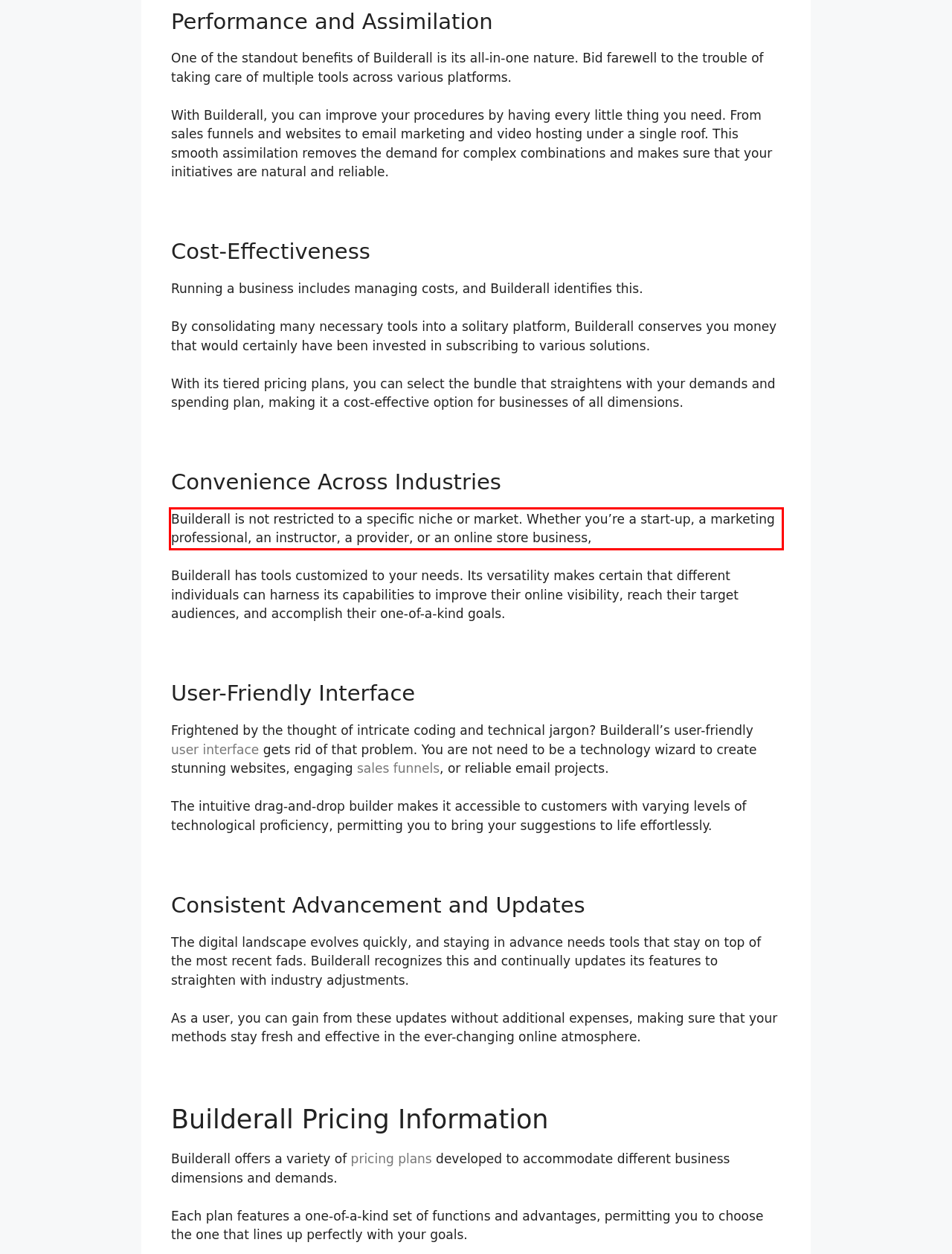Given the screenshot of the webpage, identify the red bounding box, and recognize the text content inside that red bounding box.

Builderall is not restricted to a specific niche or market. Whether you’re a start-up, a marketing professional, an instructor, a provider, or an online store business,